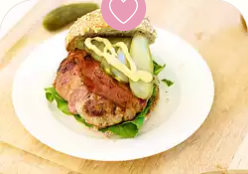Elaborate on the image with a comprehensive description.

The image showcases a delicious Turkey Bacon Burger, beautifully plated on a white dish. The burger features a juicy patty topped with crispy bacon, fresh greens, and sliced pickles, all nestled within a toasted sesame seed bun. A drizzle of mustard is elegantly added on top, enhancing the flavor profile. In the background, a pickle can be seen, adding a touch of color and texture to the composition. This appetizing dish is part of a collection of 128 recipes that incorporate ground turkey, perfect for those seeking flavorful and healthier meal options.